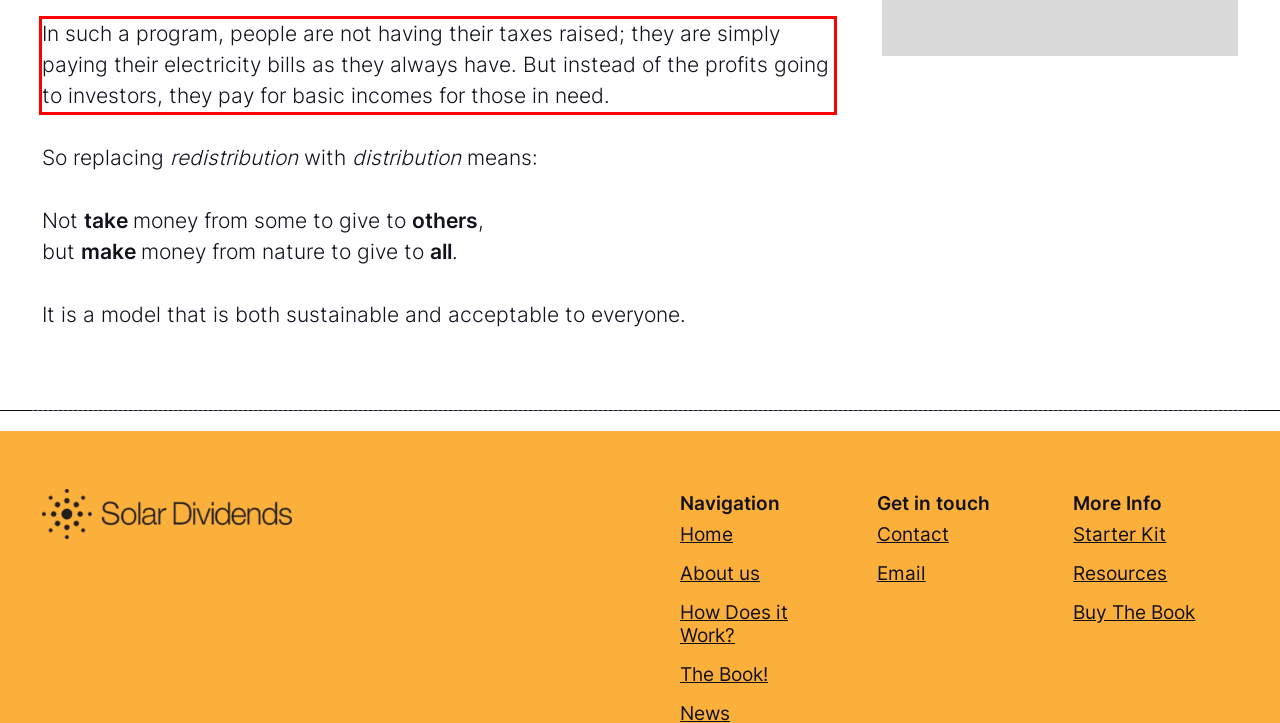You are given a screenshot showing a webpage with a red bounding box. Perform OCR to capture the text within the red bounding box.

In such a program, people are not having their taxes raised; they are simply paying their electricity bills as they always have. But instead of the profits going to investors, they pay for basic incomes for those in need.